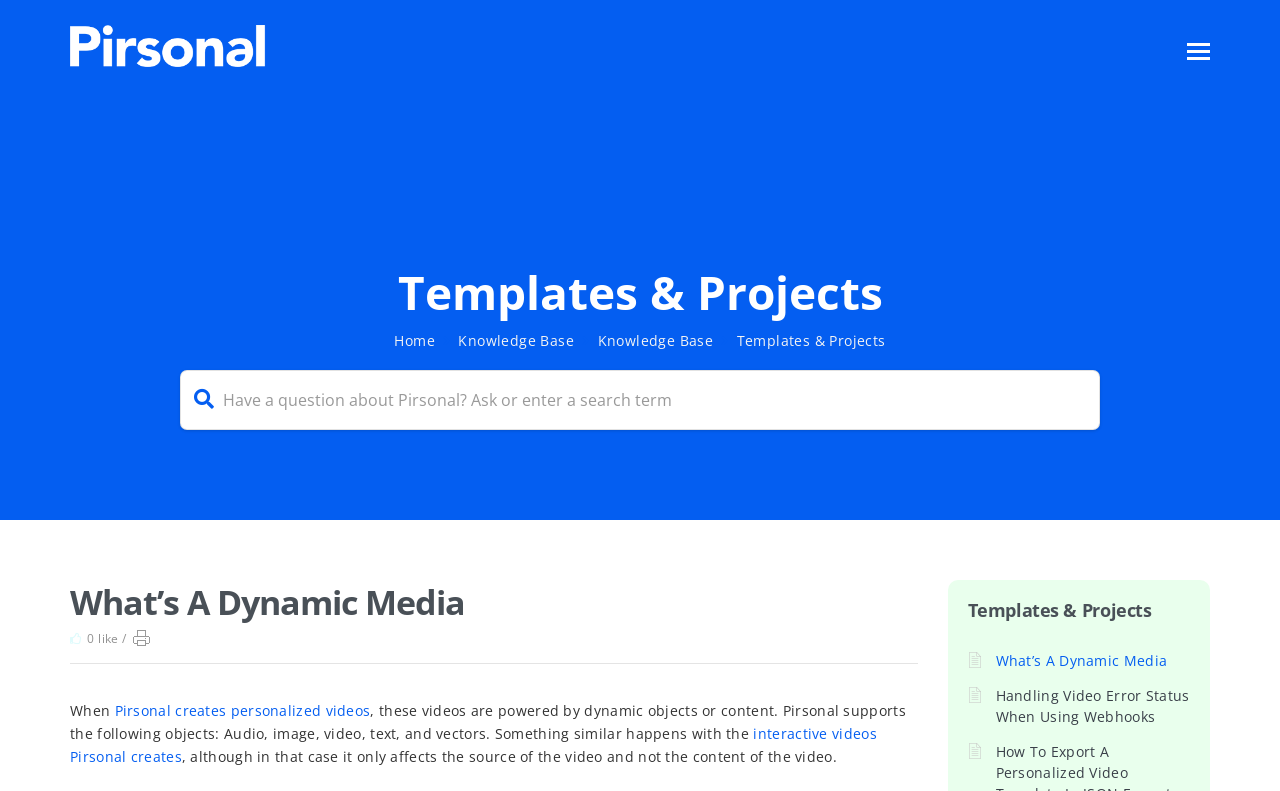Give the bounding box coordinates for the element described by: "Knowledge Base".

[0.358, 0.418, 0.449, 0.442]